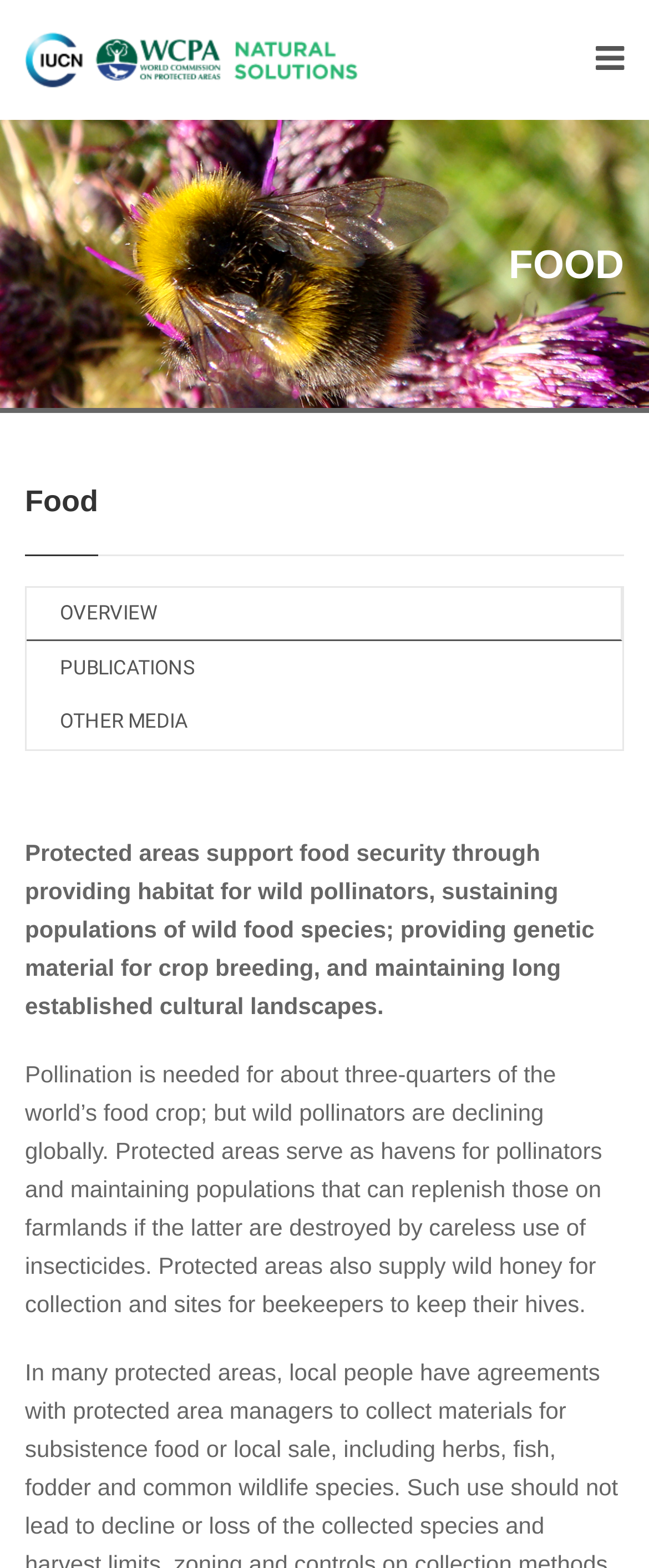What is the role of protected areas in food security?
Answer the question based on the image using a single word or a brief phrase.

Providing habitat for wild pollinators